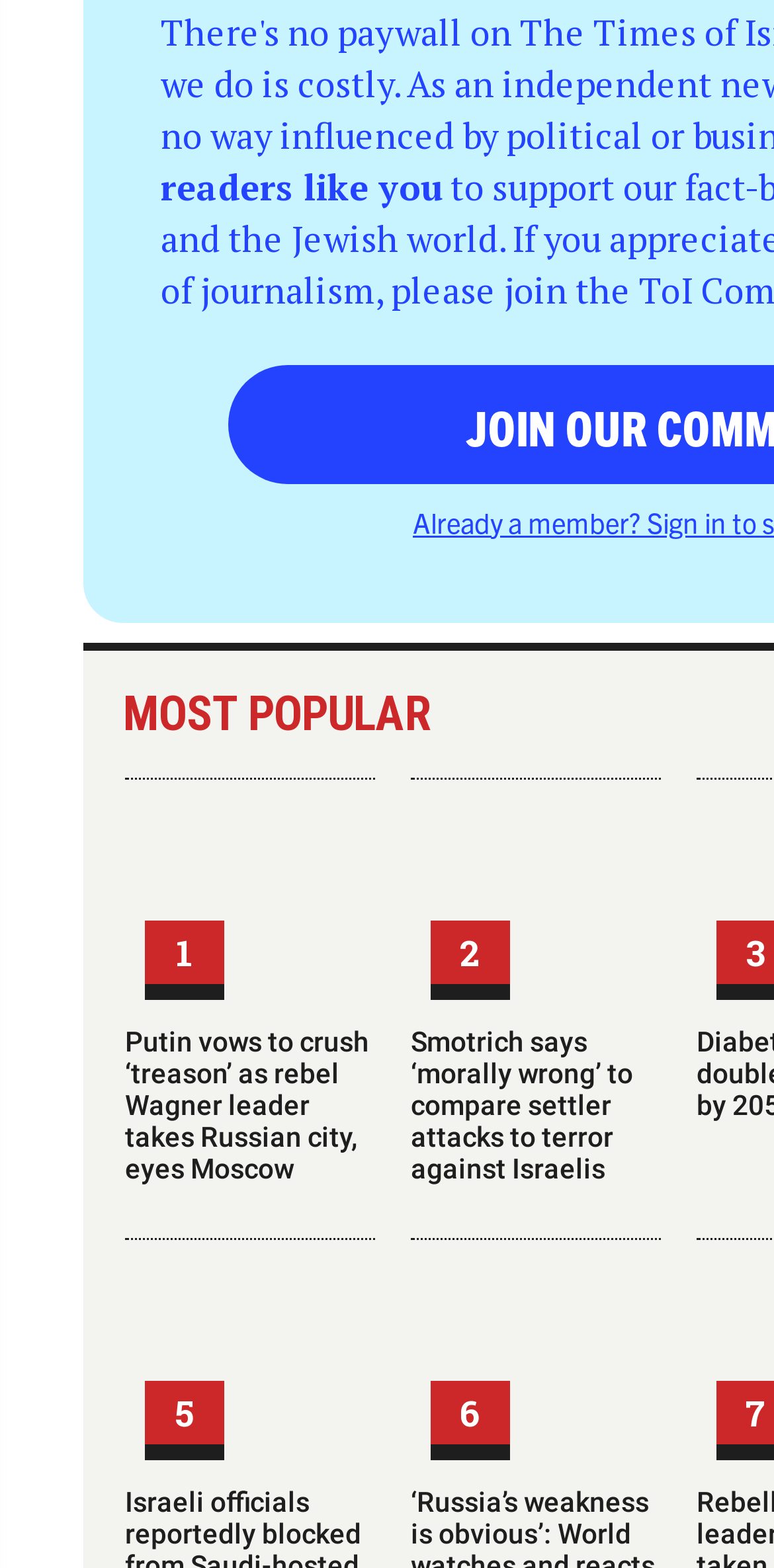How many news articles are on the webpage?
Please provide a single word or phrase as your answer based on the image.

7